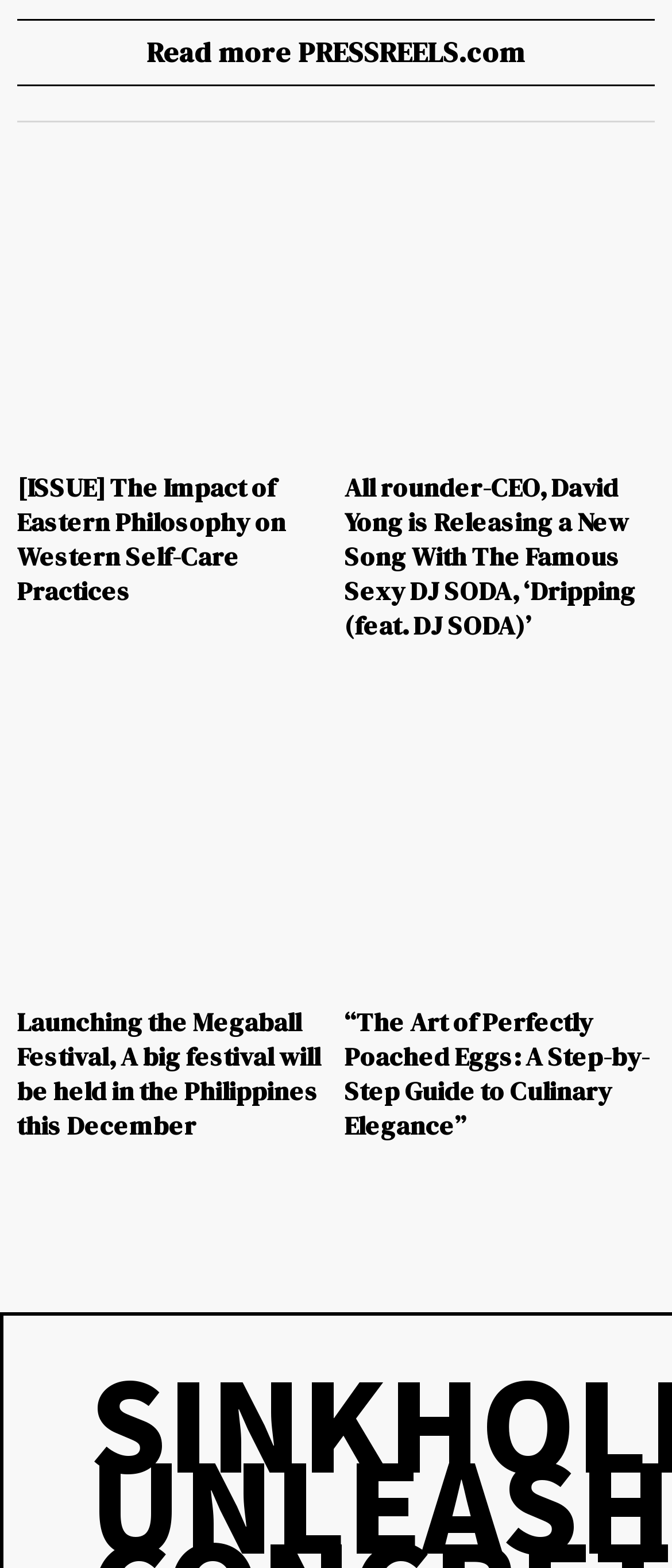Show the bounding box coordinates of the element that should be clicked to complete the task: "Learn about David Yong's new song with DJ SODA".

[0.513, 0.089, 0.974, 0.287]